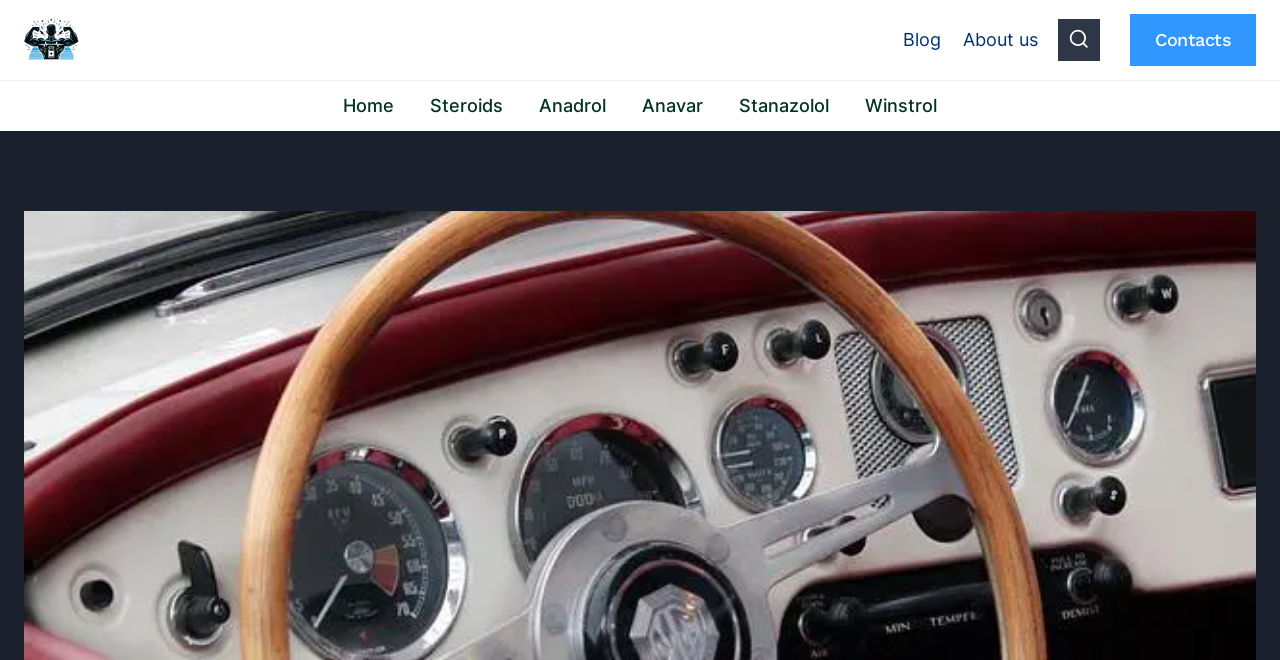What is the name of the current webpage?
Please provide a single word or phrase in response based on the screenshot.

How Many mg of Winstrol Per Day?